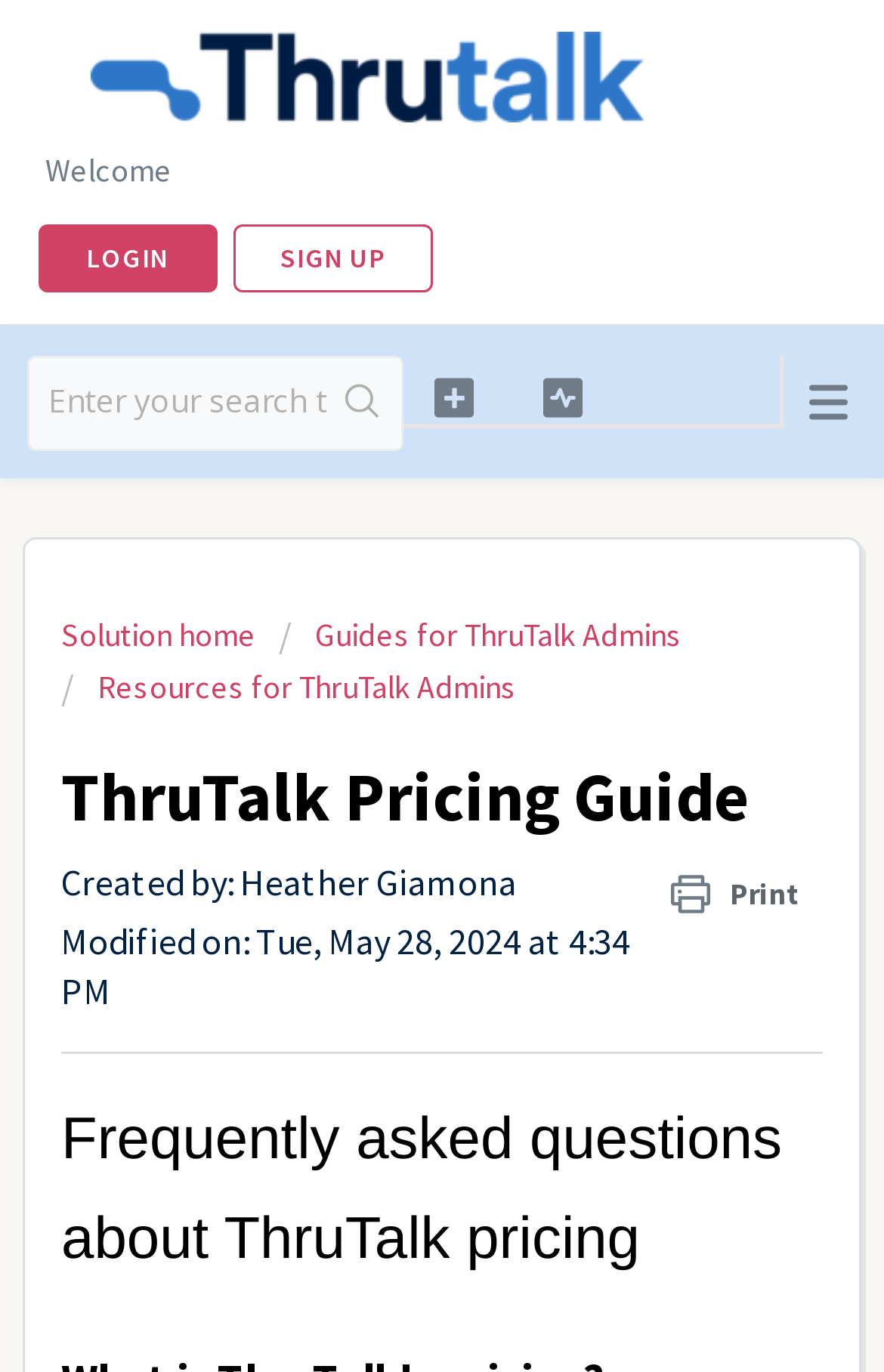Given the webpage screenshot, identify the bounding box of the UI element that matches this description: "Guides for ThruTalk Admins".

[0.315, 0.448, 0.772, 0.477]